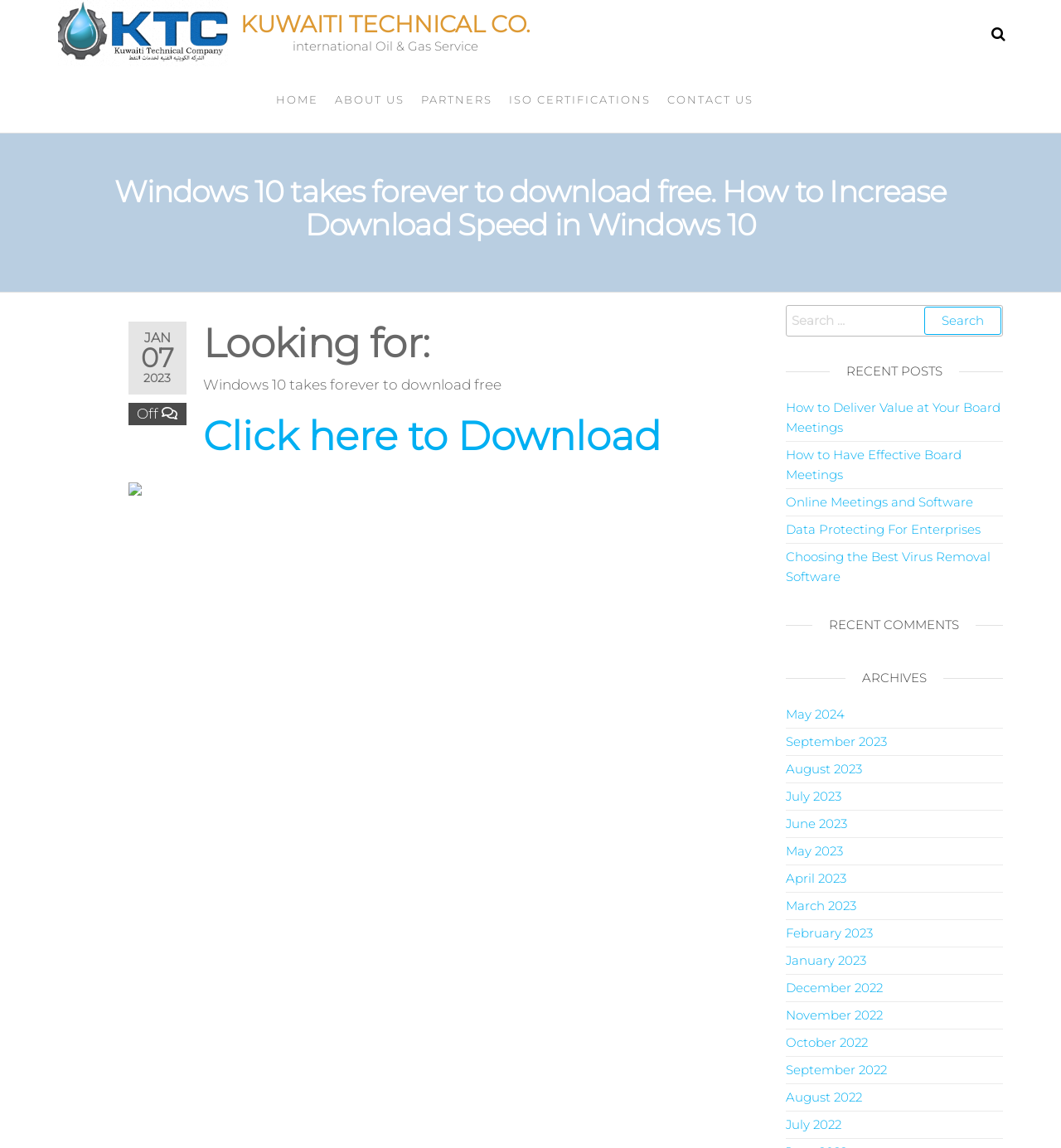Using the provided element description, identify the bounding box coordinates as (top-left x, top-left y, bottom-right x, bottom-right y). Ensure all values are between 0 and 1. Description: July 2023

[0.74, 0.687, 0.793, 0.7]